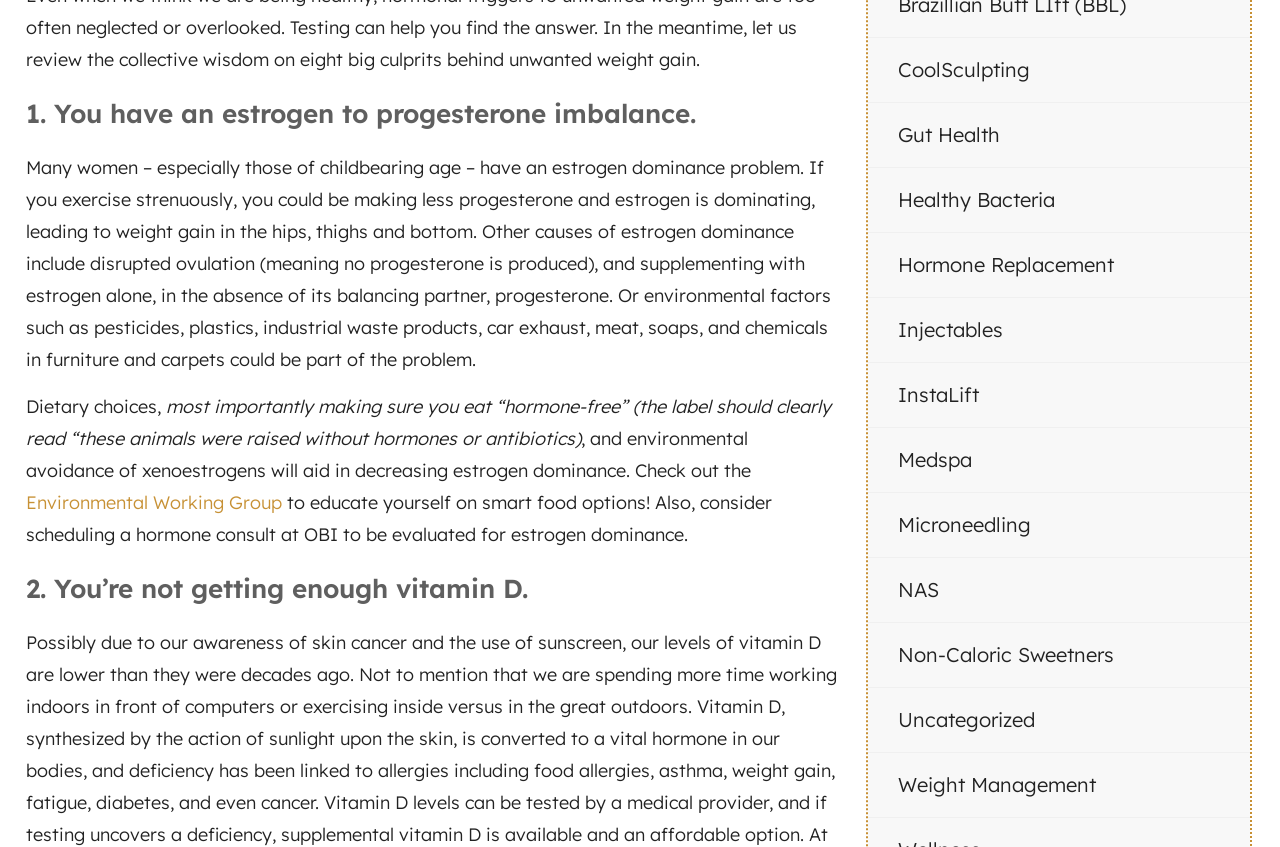Locate the bounding box for the described UI element: "Non-Caloric Sweetners". Ensure the coordinates are four float numbers between 0 and 1, formatted as [left, top, right, bottom].

[0.678, 0.736, 0.977, 0.811]